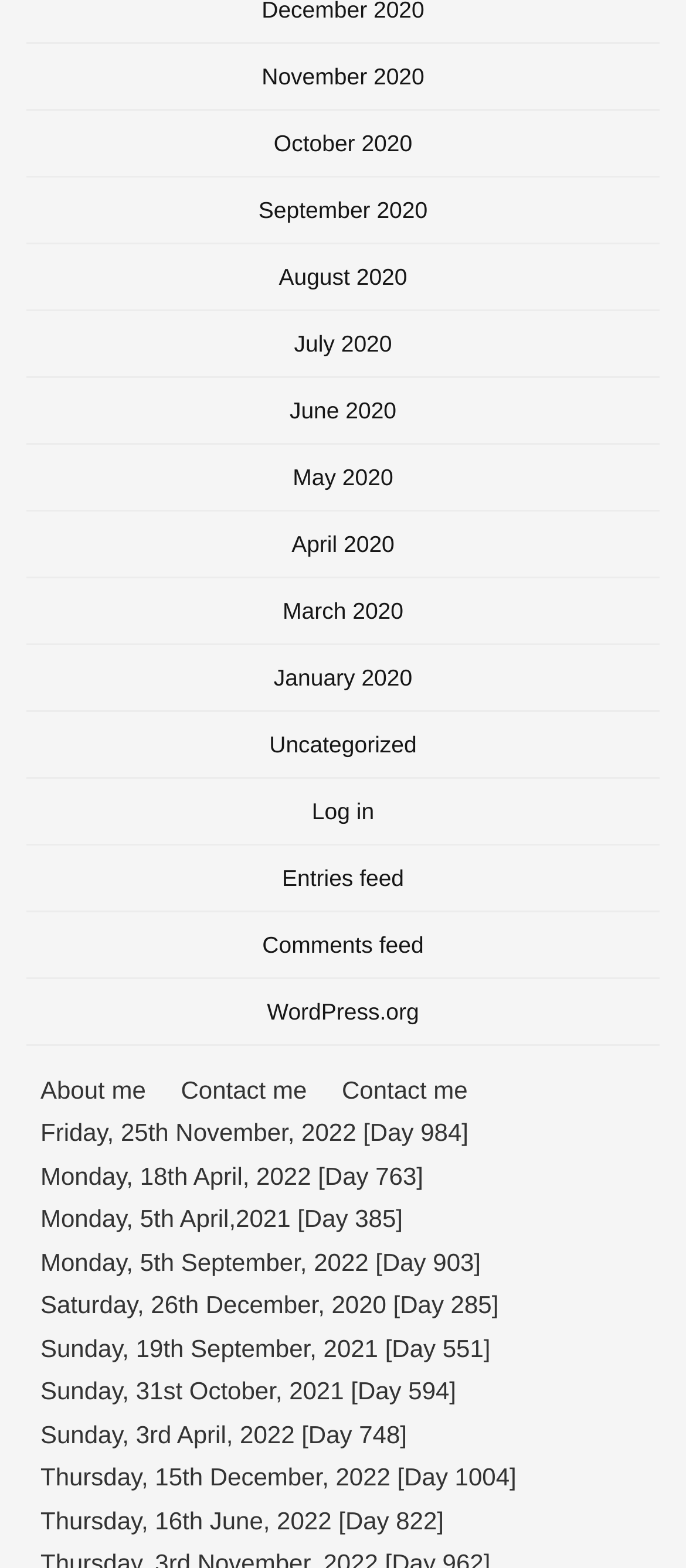Answer with a single word or phrase: 
How many days are mentioned in the links?

10